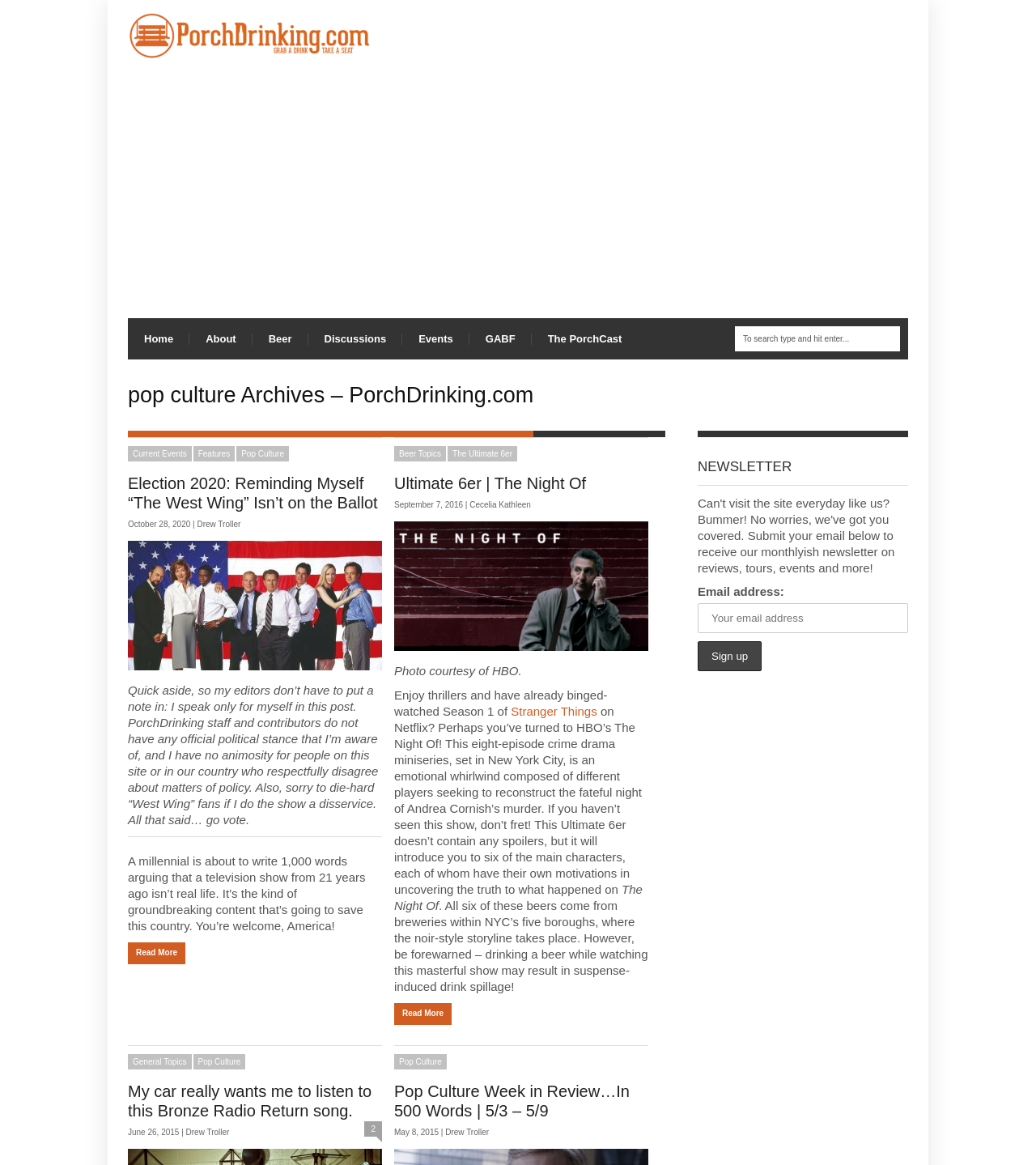Please provide a one-word or phrase answer to the question: 
How many 'Read More' links are present on the webpage?

2